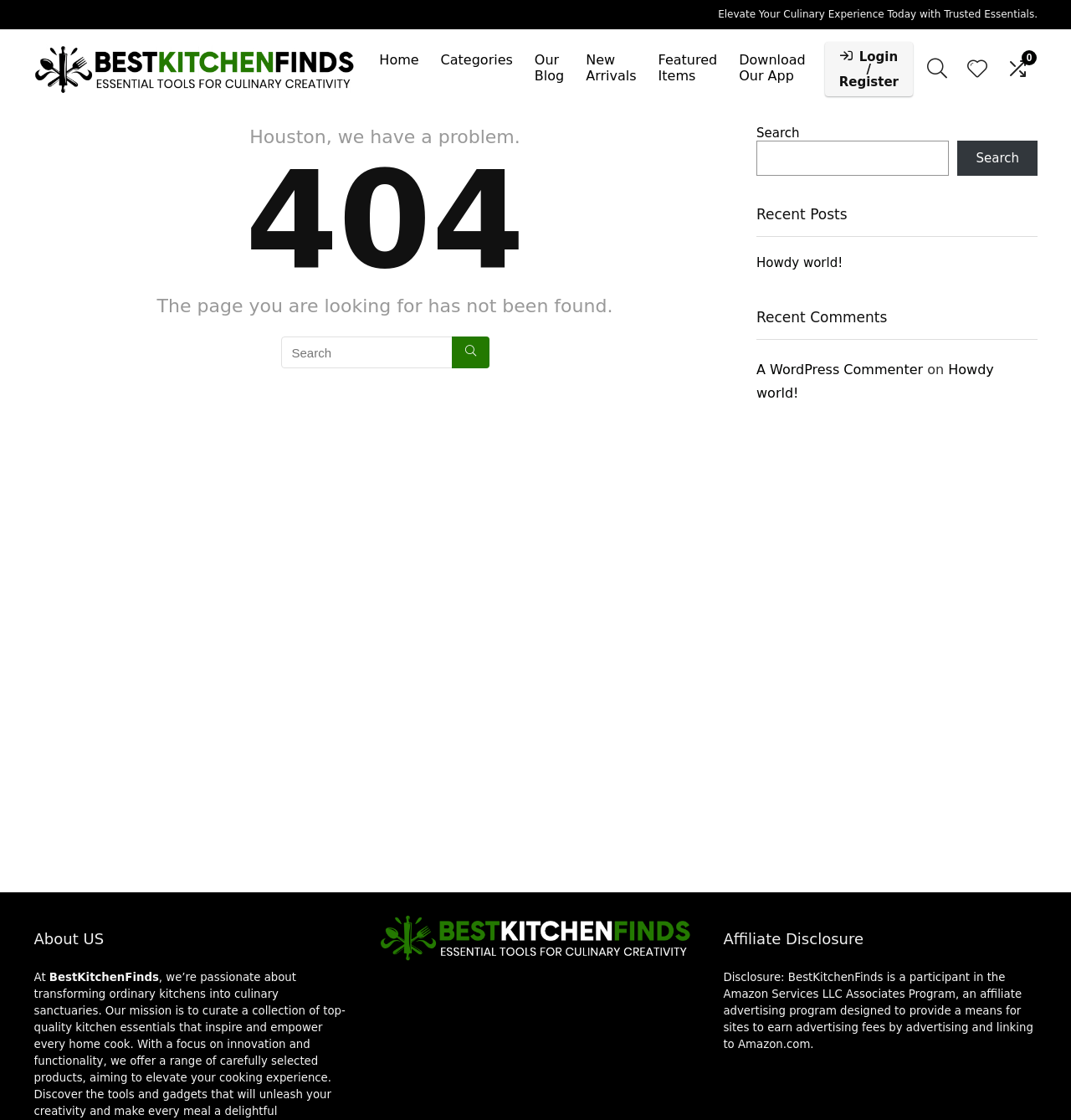Highlight the bounding box coordinates of the region I should click on to meet the following instruction: "Go to Home page".

[0.344, 0.04, 0.401, 0.069]